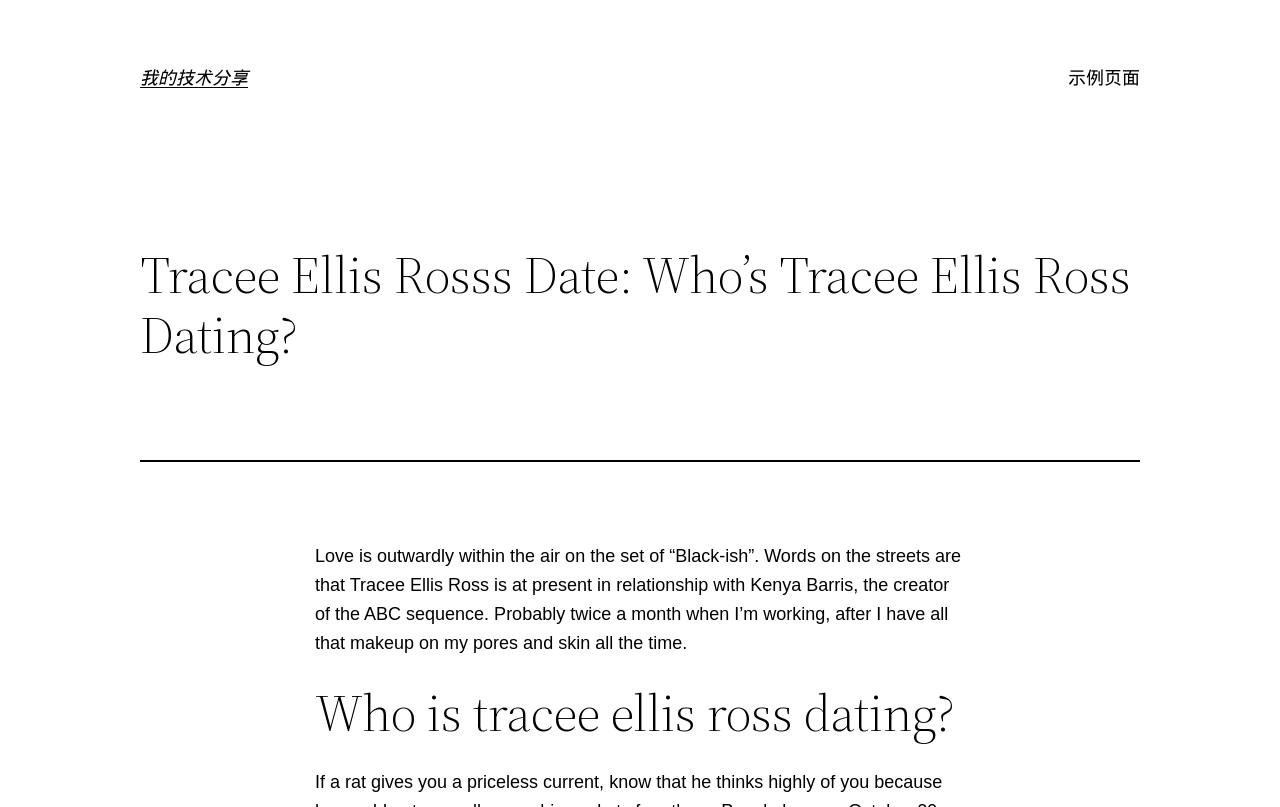What is the name of the ABC sequence?
Look at the screenshot and respond with one word or a short phrase.

Black-ish